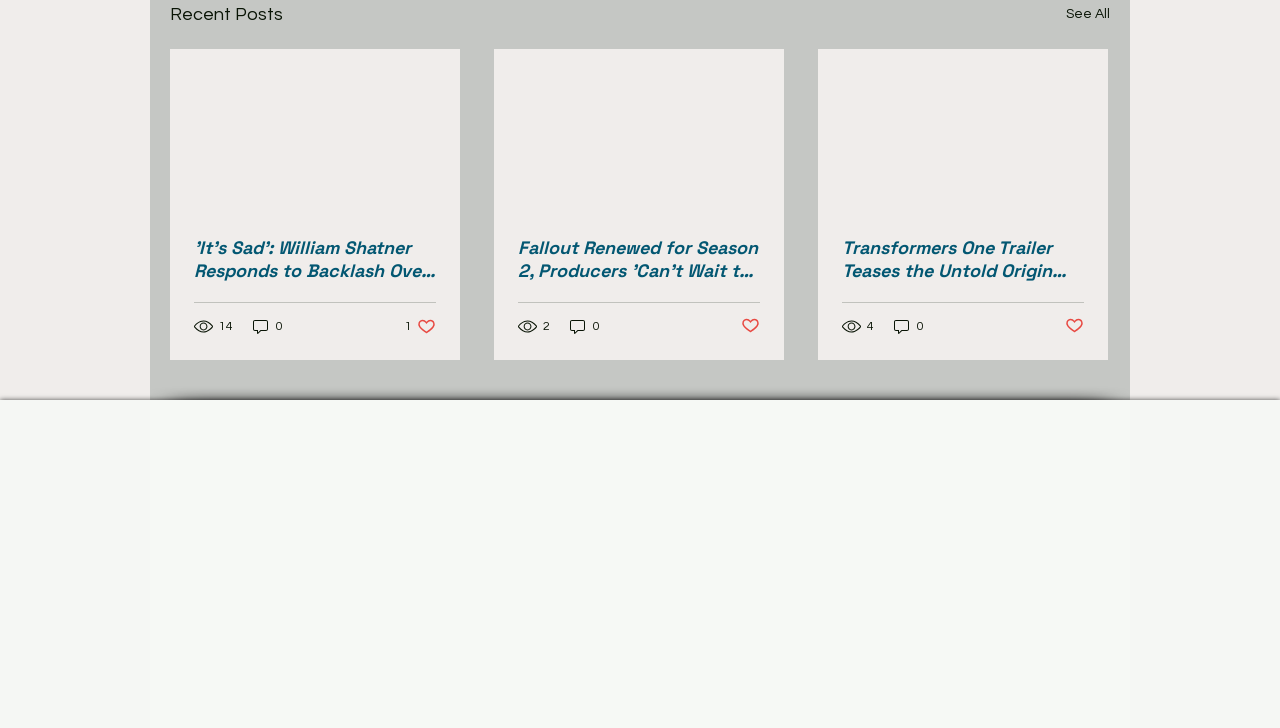Respond concisely with one word or phrase to the following query:
How many views does the second article have?

2 views